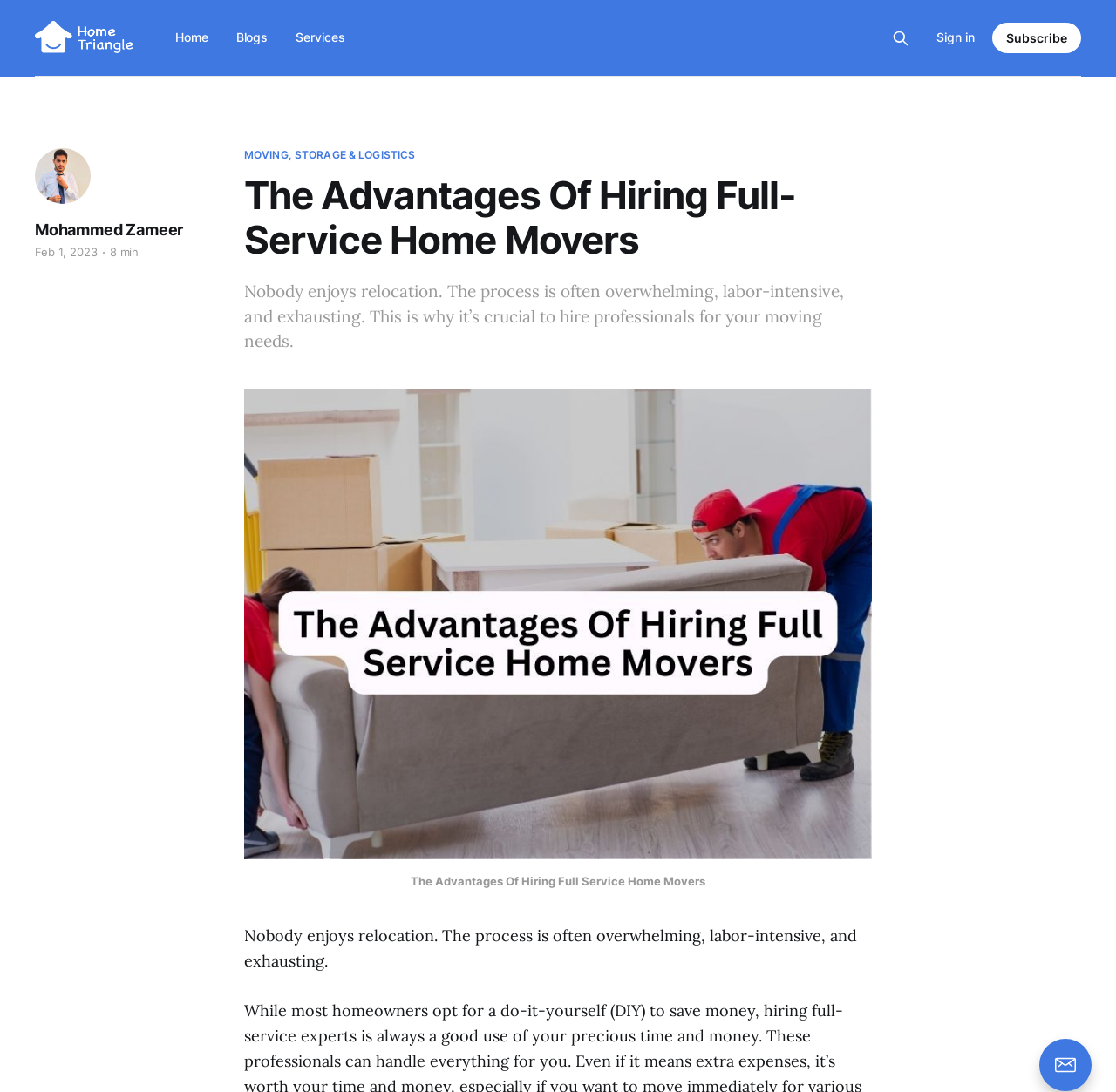Using the image as a reference, answer the following question in as much detail as possible:
What is the name of the author of the blog post?

The name of the author can be found in the link 'Mohammed Zameer' and the heading 'Mohammed Zameer' which suggests that the author of the blog post is Mohammed Zameer.